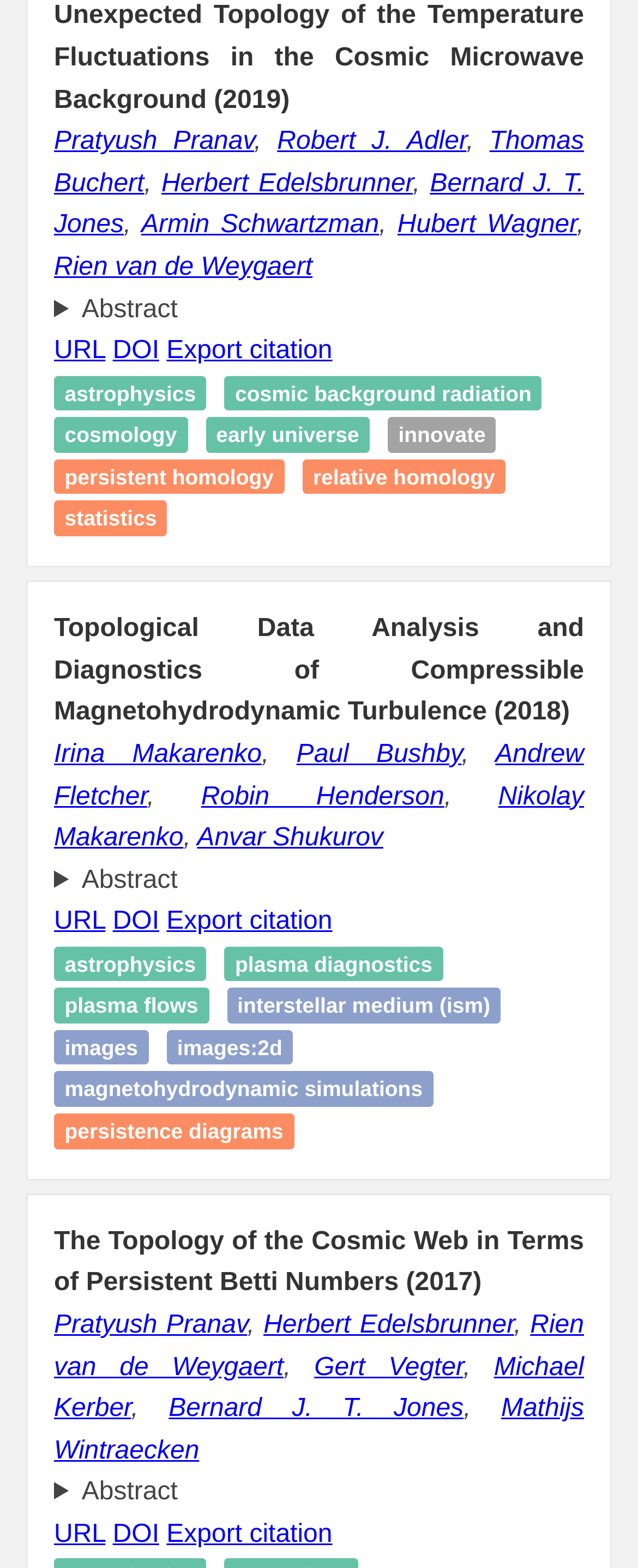Provide your answer in one word or a succinct phrase for the question: 
What is the topic of the first article?

Topological Data Analysis